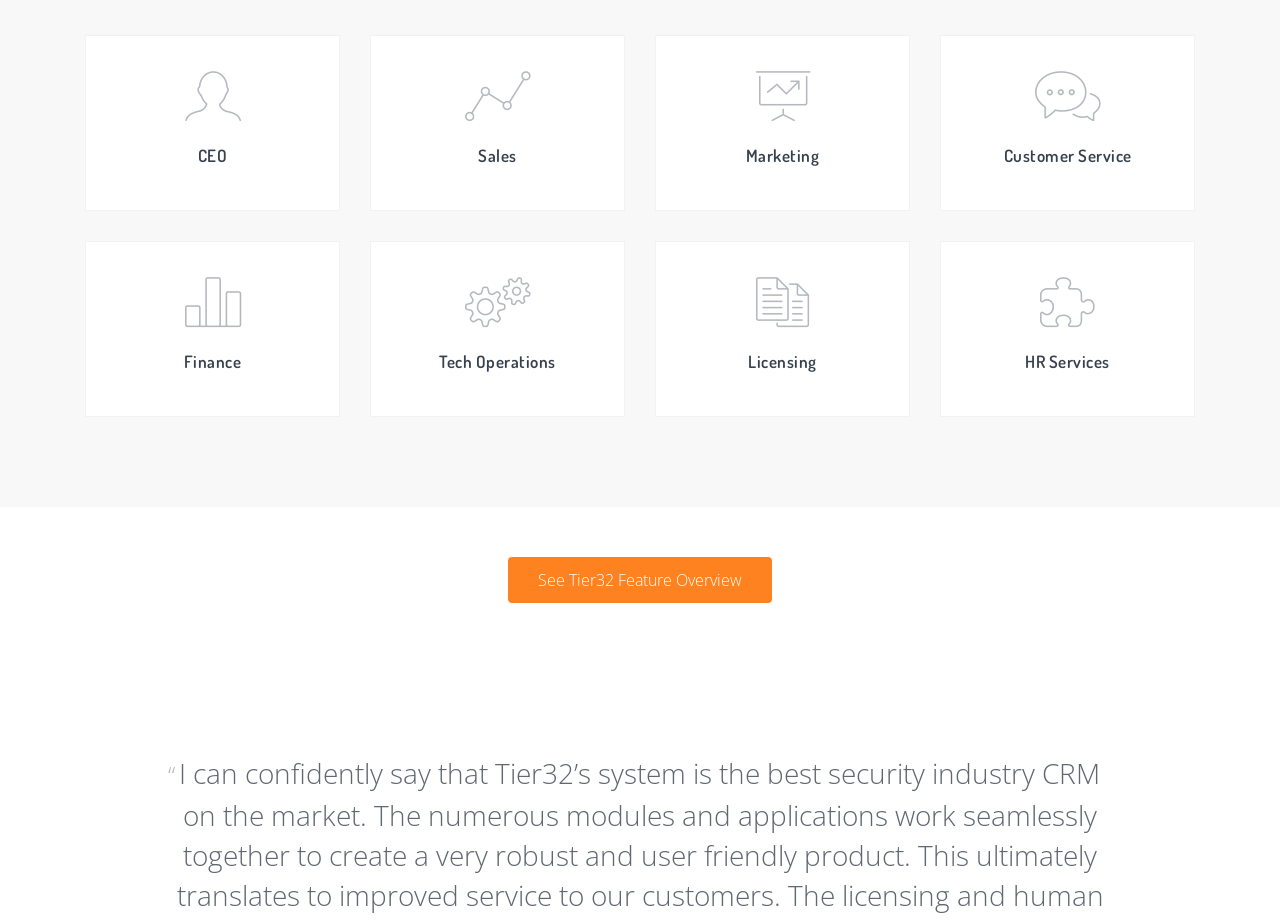Please find and report the bounding box coordinates of the element to click in order to perform the following action: "Enter your name". The coordinates should be expressed as four float numbers between 0 and 1, in the format [left, top, right, bottom].

None